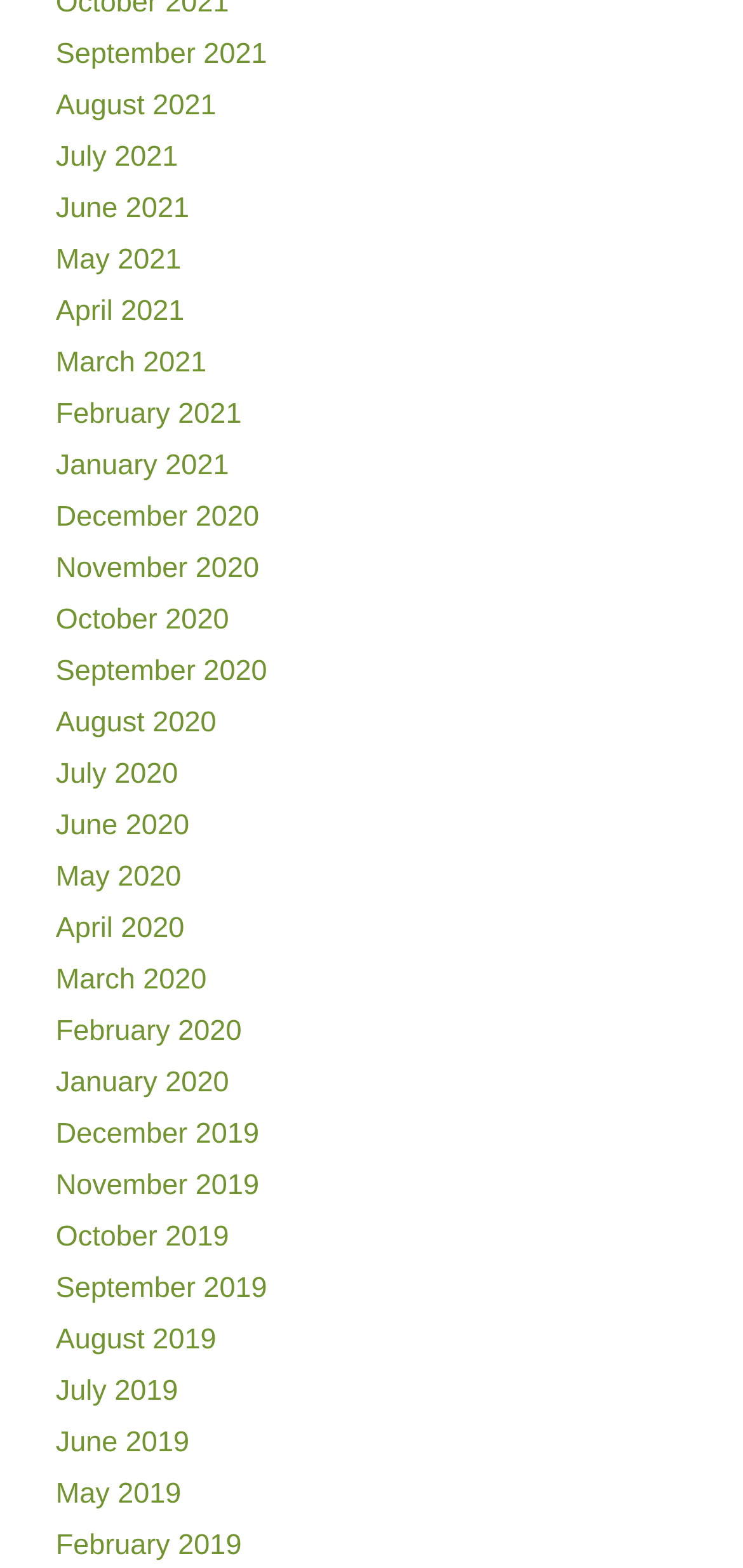What is the most recent month listed?
Based on the visual content, answer with a single word or a brief phrase.

September 2021